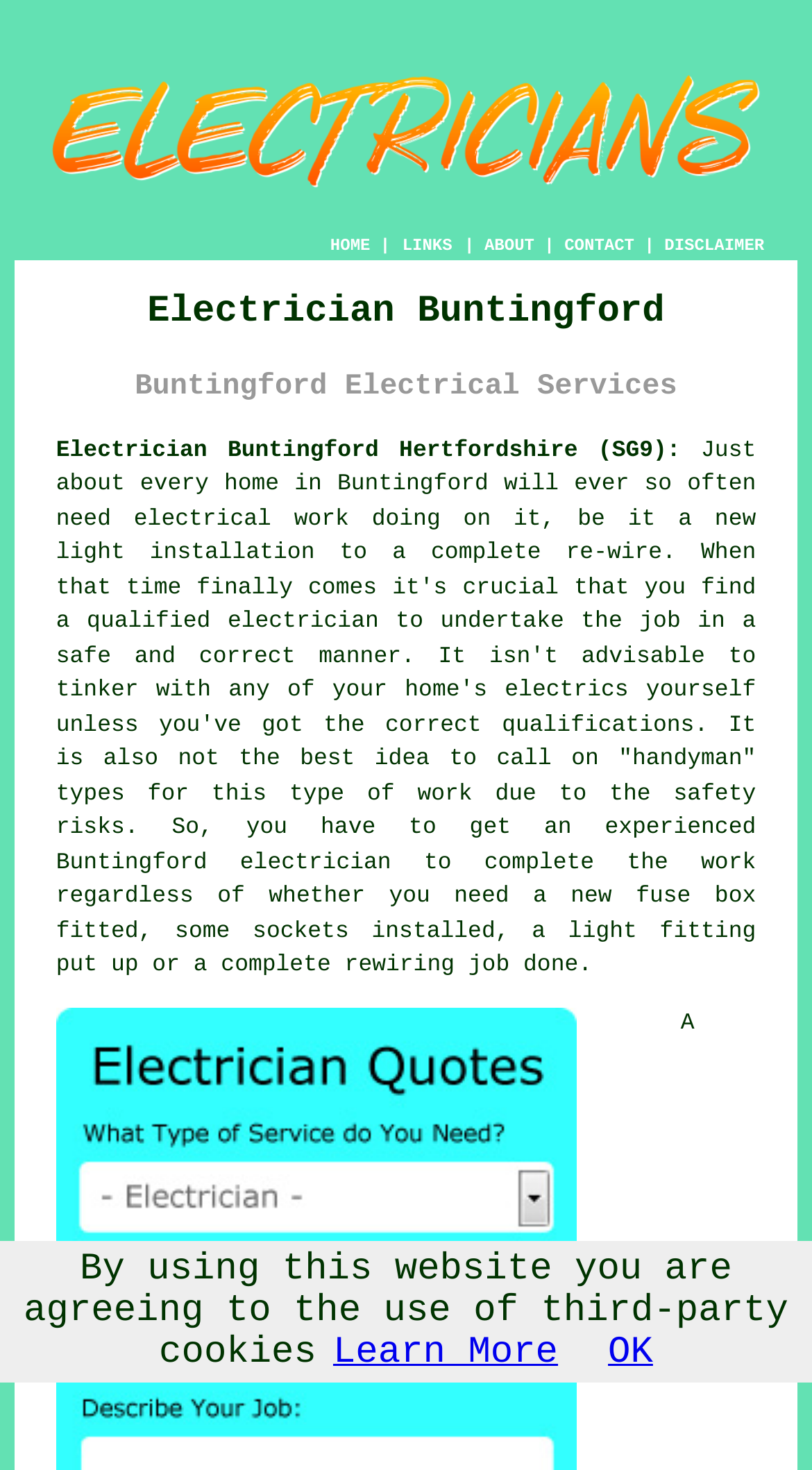Identify the bounding box of the UI component described as: "DISCLAIMER".

[0.818, 0.162, 0.941, 0.175]